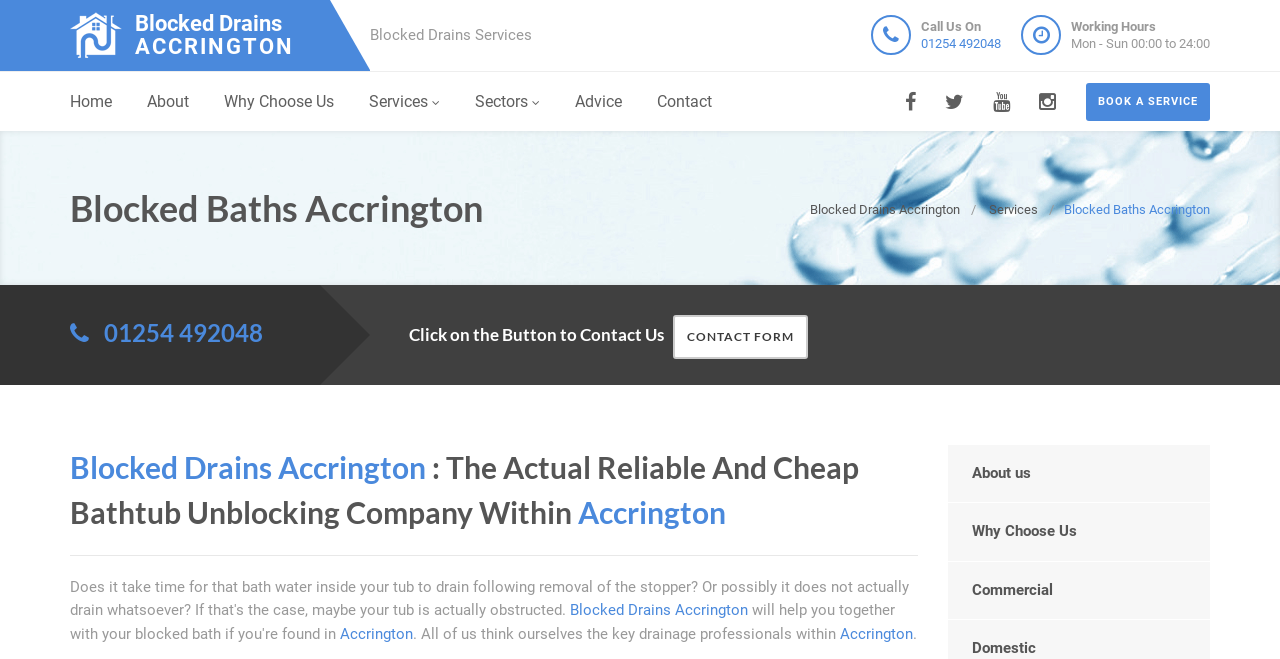Please identify the bounding box coordinates of the clickable region that I should interact with to perform the following instruction: "Go to the home page". The coordinates should be expressed as four float numbers between 0 and 1, i.e., [left, top, right, bottom].

[0.055, 0.109, 0.088, 0.2]